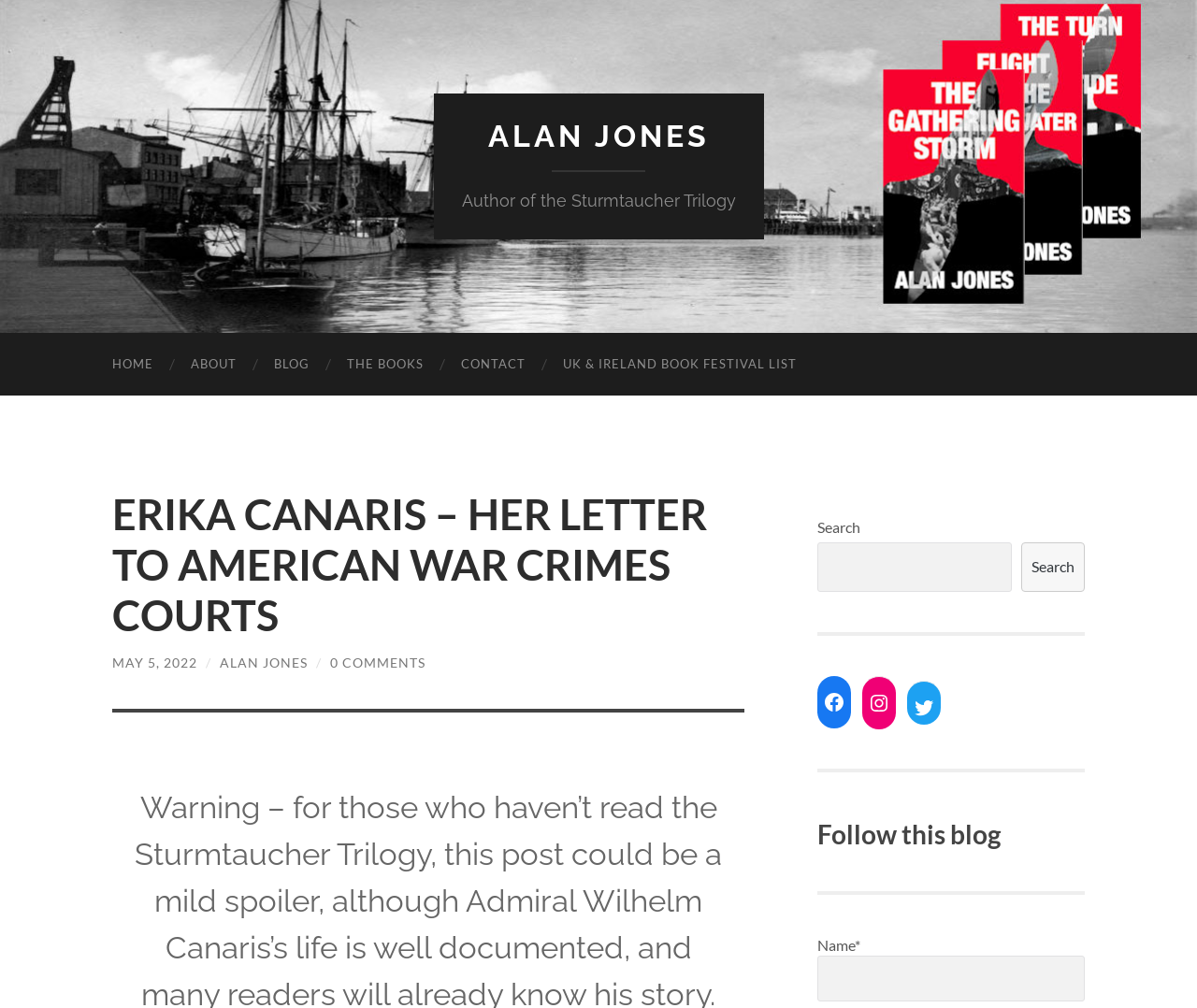Specify the bounding box coordinates of the region I need to click to perform the following instruction: "Follow the blog". The coordinates must be four float numbers in the range of 0 to 1, i.e., [left, top, right, bottom].

[0.683, 0.813, 0.906, 0.844]